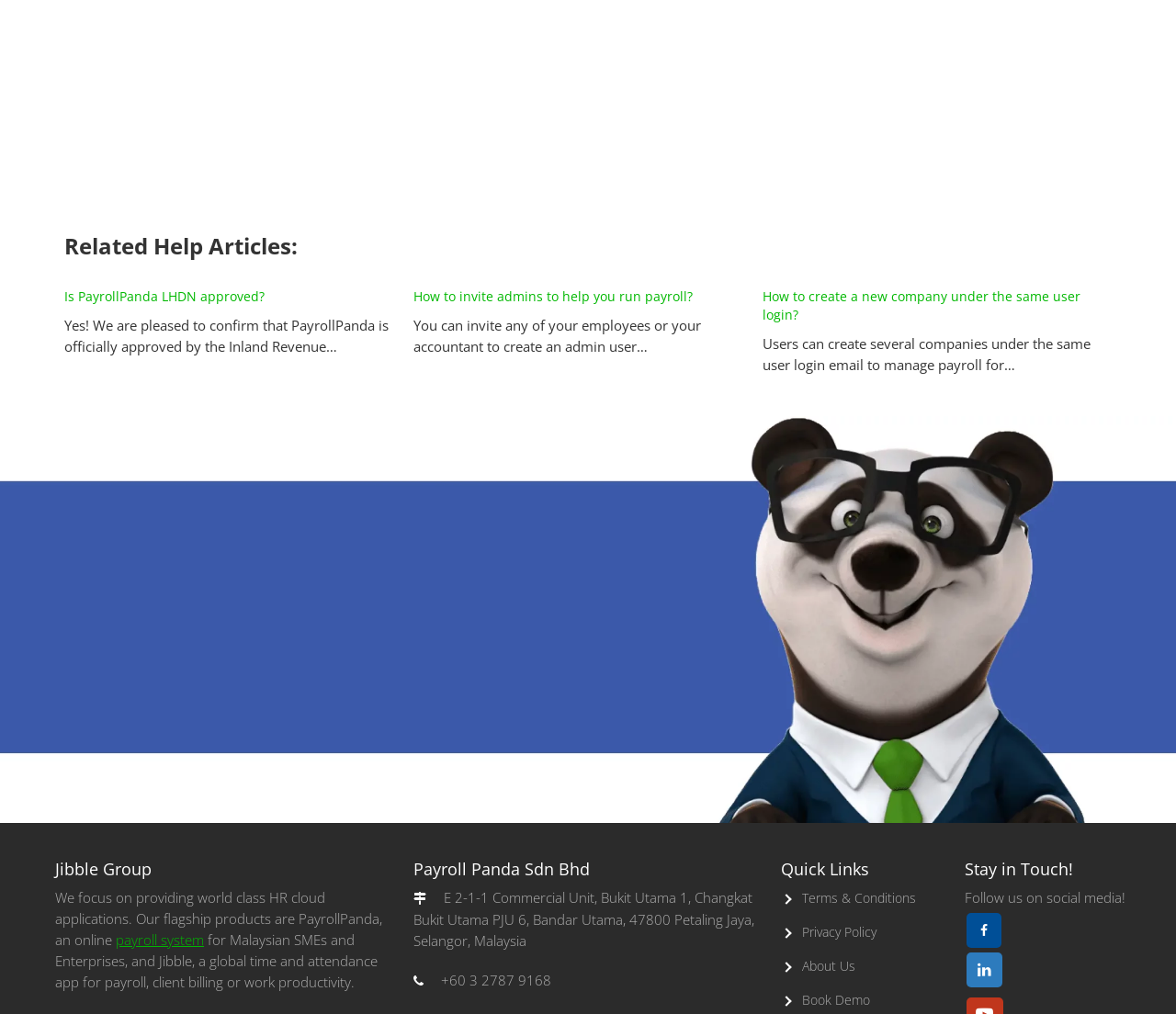How many days can I use PayrollPanda for free?
Answer the question with as much detail as you can, using the image as a reference.

I found the answer by looking at the static text that says 'Use PayrollPanda for free for 30 Days! No obligations, no credit card details required.'